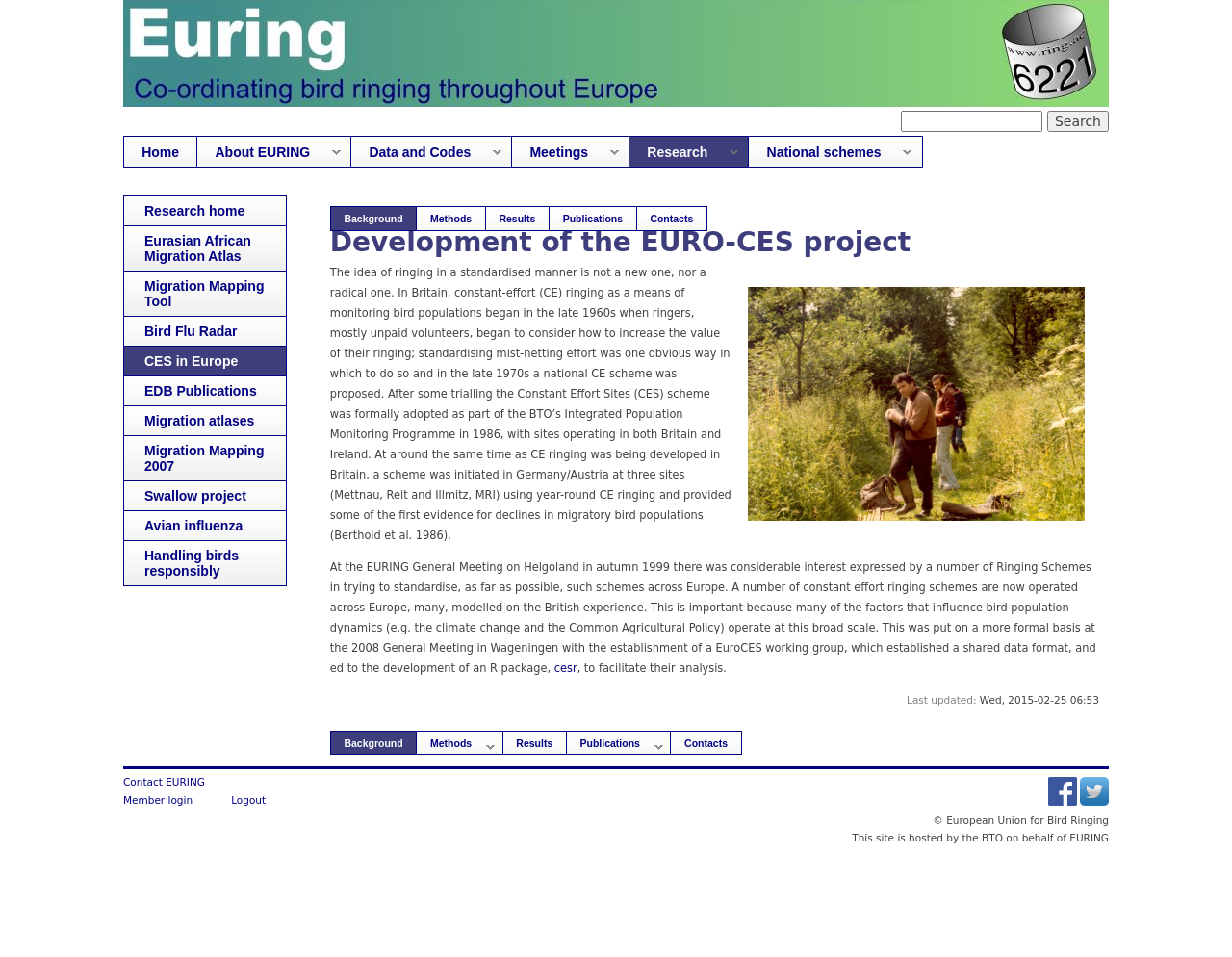Provide a brief response to the question below using one word or phrase:
What is the last updated date of the webpage?

Wed, 2015-02-25 06:53